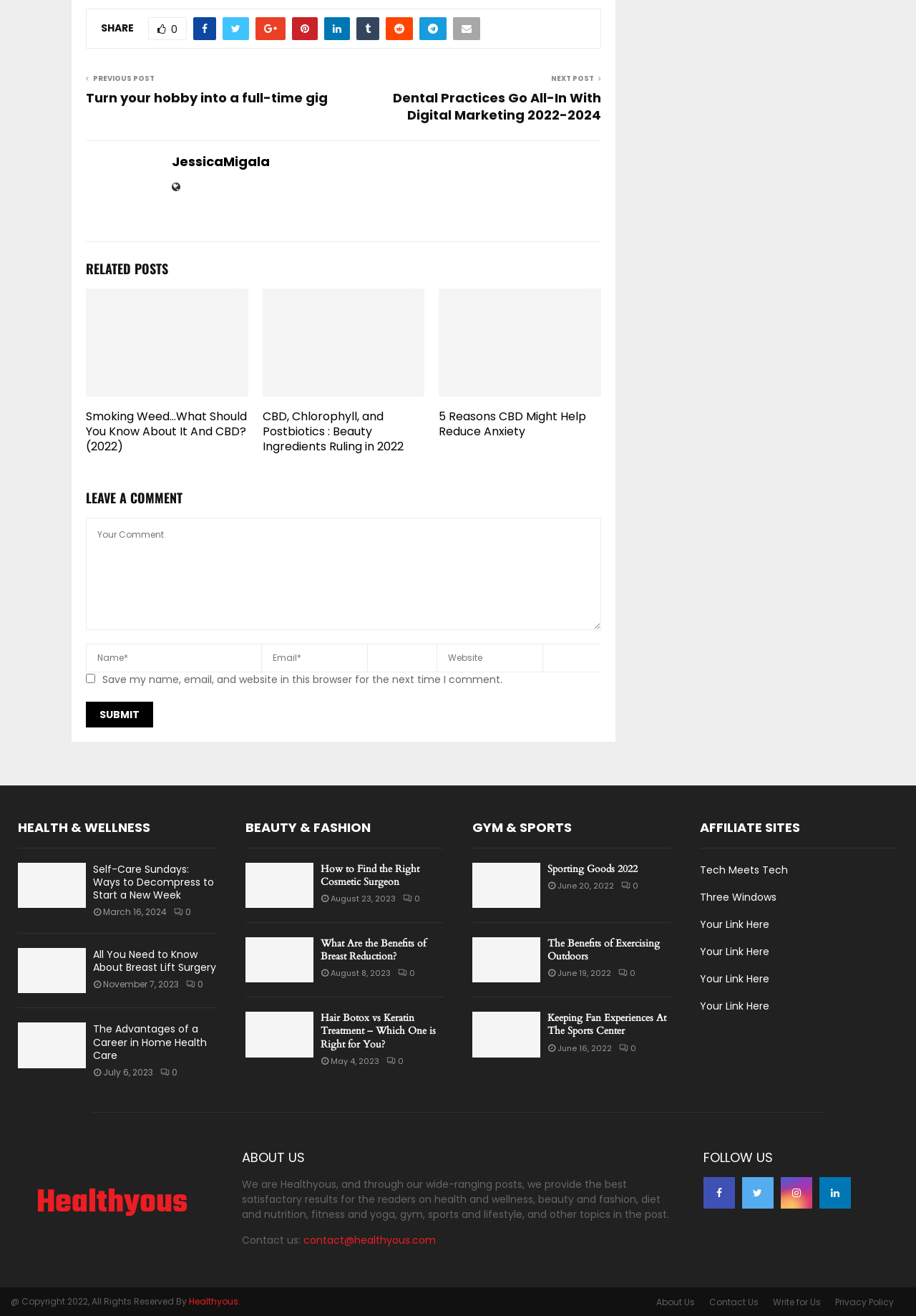Provide the bounding box coordinates for the UI element described in this sentence: "Healthyous". The coordinates should be four float values between 0 and 1, i.e., [left, top, right, bottom].

[0.206, 0.984, 0.26, 0.993]